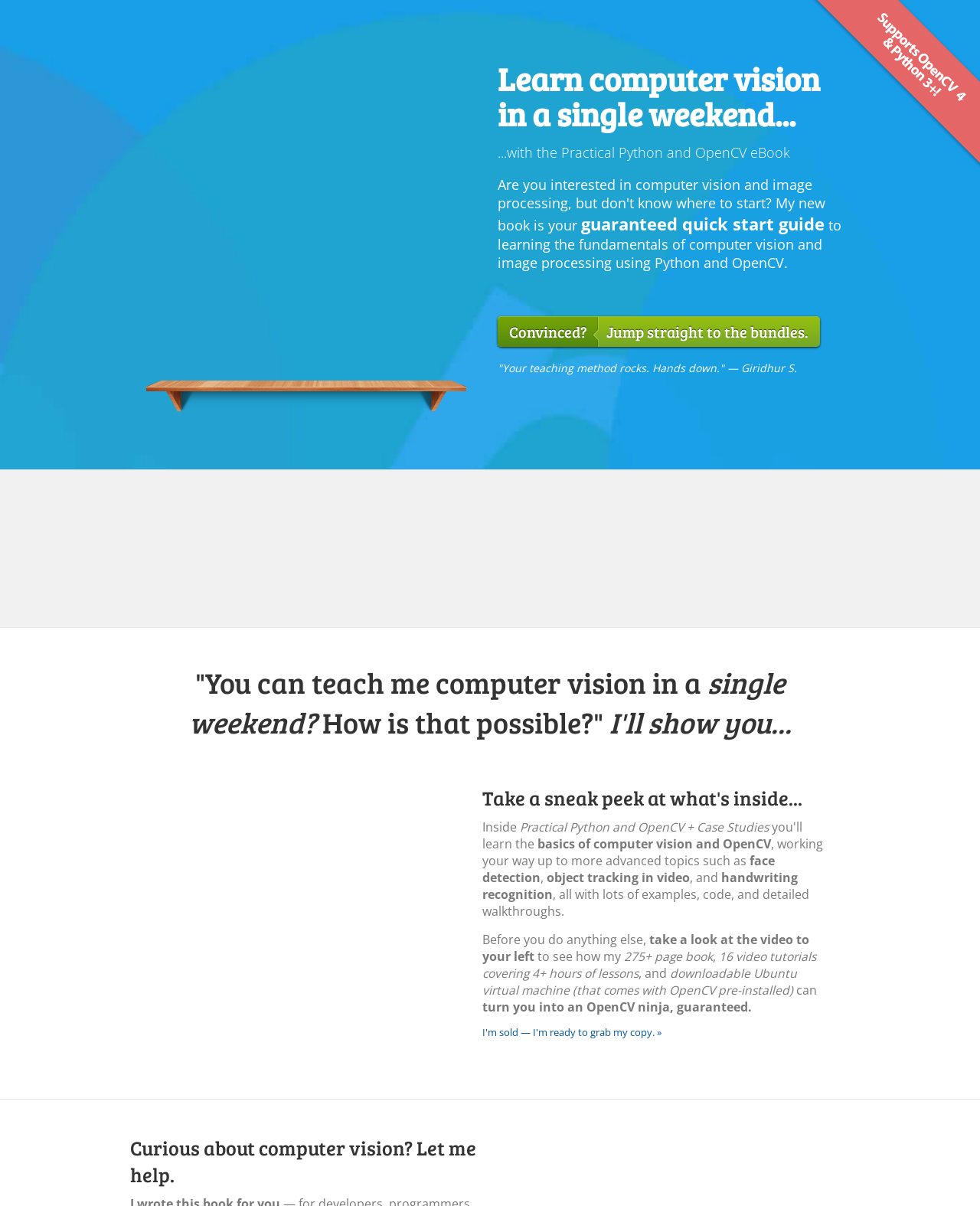Provide a comprehensive description of the webpage.

This webpage is about a book titled "Practical Python and OpenCV: Learn Computer Vision in a Single Weekend" that teaches Python, OpenCV, computer vision, and image processing. At the top, there is a large image of the book cover, followed by two headings that introduce the book's promise of learning computer vision in a single weekend. 

Below the headings, there are two lines of text that describe the book as a guaranteed quick start guide to learning computer vision and image processing using Python and OpenCV. Next to these lines, there is a link to jump straight to the bundles. 

Further down, there are two blockquotes with images, each containing a testimonial about the book's effectiveness in teaching computer vision skills and building confidence. 

Below the blockquotes, there is a heading that asks a question about how the book can teach computer vision in a single weekend, followed by an iframe that likely contains a video. 

To the right of the iframe, there are three headings that describe what's inside the book, including the basics of computer vision and OpenCV, face detection, object tracking, and handwriting recognition. 

Next, there is a heading that invites the reader to watch a video to see how the book can turn them into an OpenCV expert, guaranteed. Below this, there is a link to grab a copy of the book. 

Finally, at the bottom, there is a heading that offers help for those curious about computer vision, and an iframe for customer support.